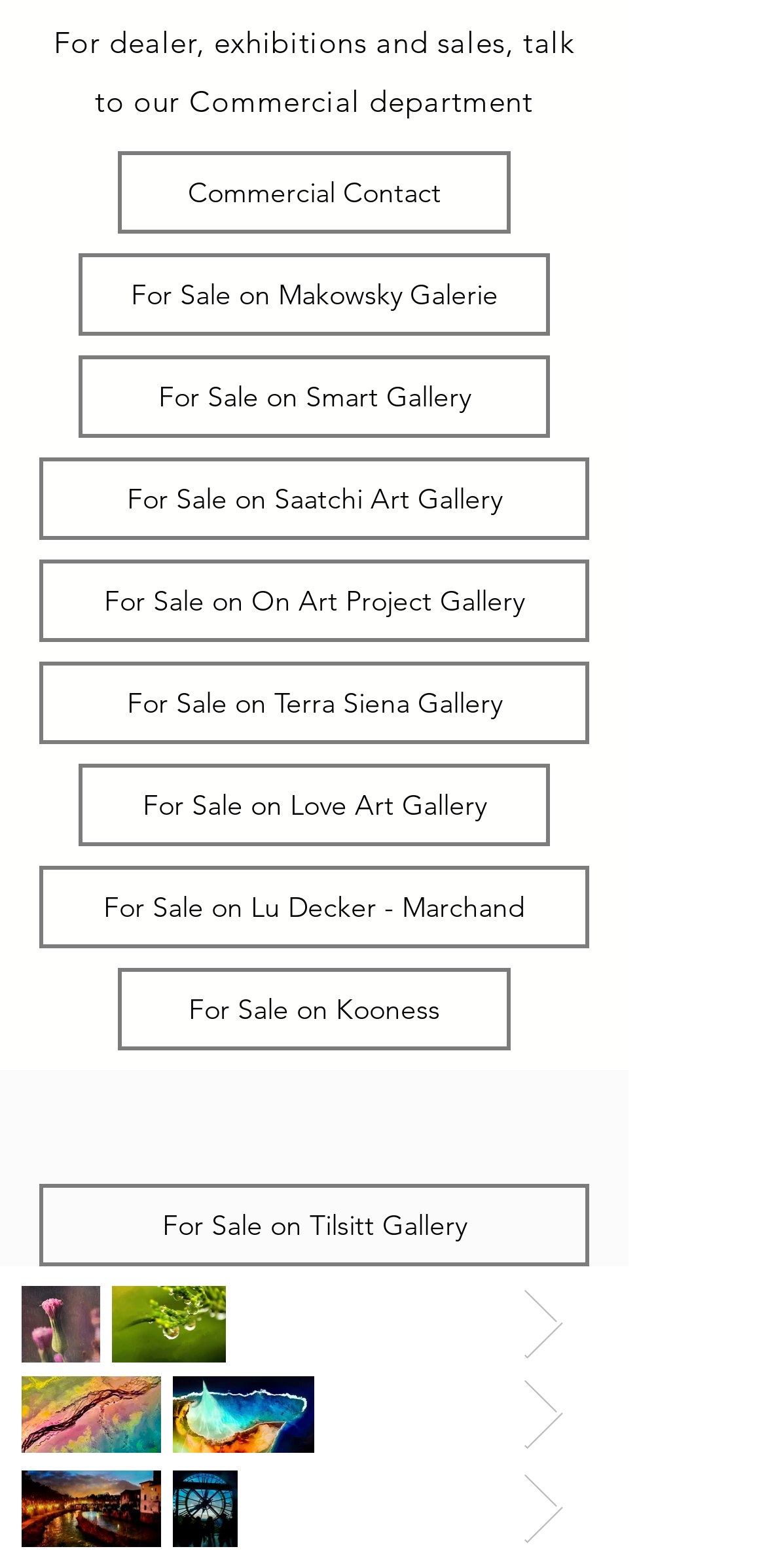Provide a single word or phrase answer to the question: 
How many 'Next Item' buttons are there?

3